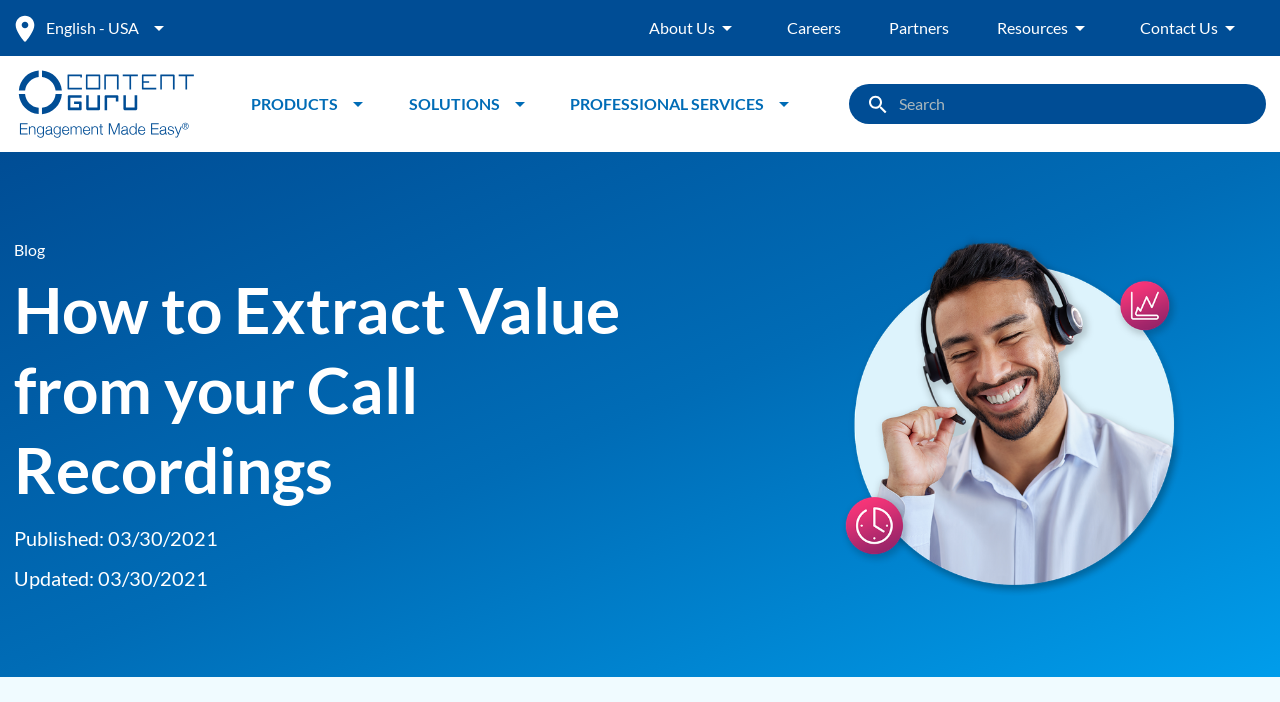What is the text of the first link in the top navigation bar?
By examining the image, provide a one-word or phrase answer.

About Us